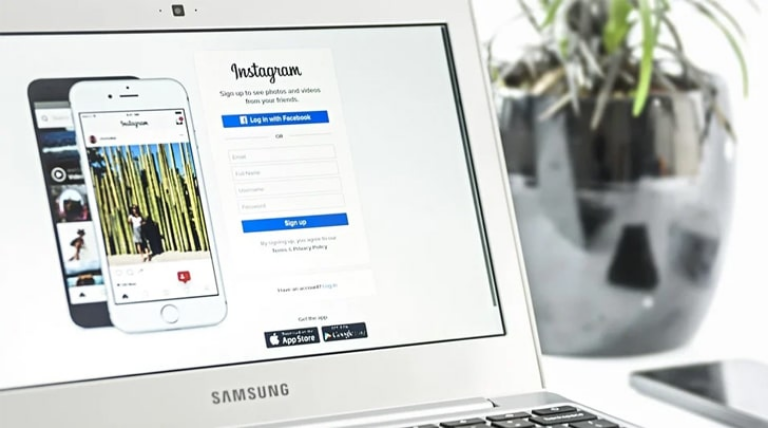Give a comprehensive caption for the image.

The image showcases a laptop displaying the Instagram login interface. The sleek Samsung laptop screen features a prominent Instagram logo and a user-friendly signup section inviting users to register or log in with Facebook. Beneath the logo, there's a prompt encouraging users to sign up by filling in their details, including a space for entering a phone number or email. The design is complemented by a blurred background that hints at a modern indoor setting with greenery, adding a fresh and vibrant touch to the tech-focused scene. This visual perfectly encapsulates the accessibility and social connectivity offered by Instagram.